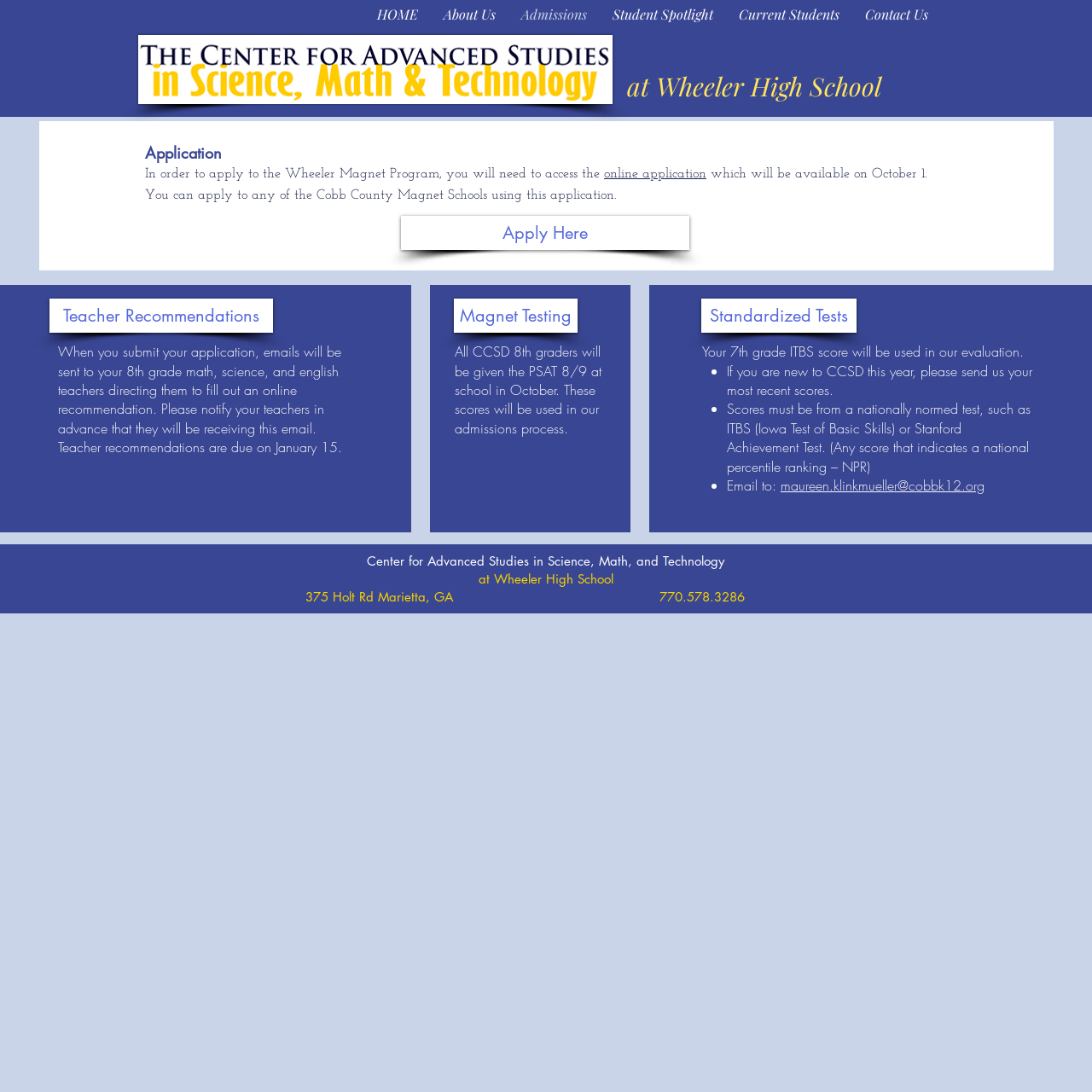Identify the bounding box coordinates of the area that should be clicked in order to complete the given instruction: "Click Magnet Testing". The bounding box coordinates should be four float numbers between 0 and 1, i.e., [left, top, right, bottom].

[0.415, 0.274, 0.529, 0.305]